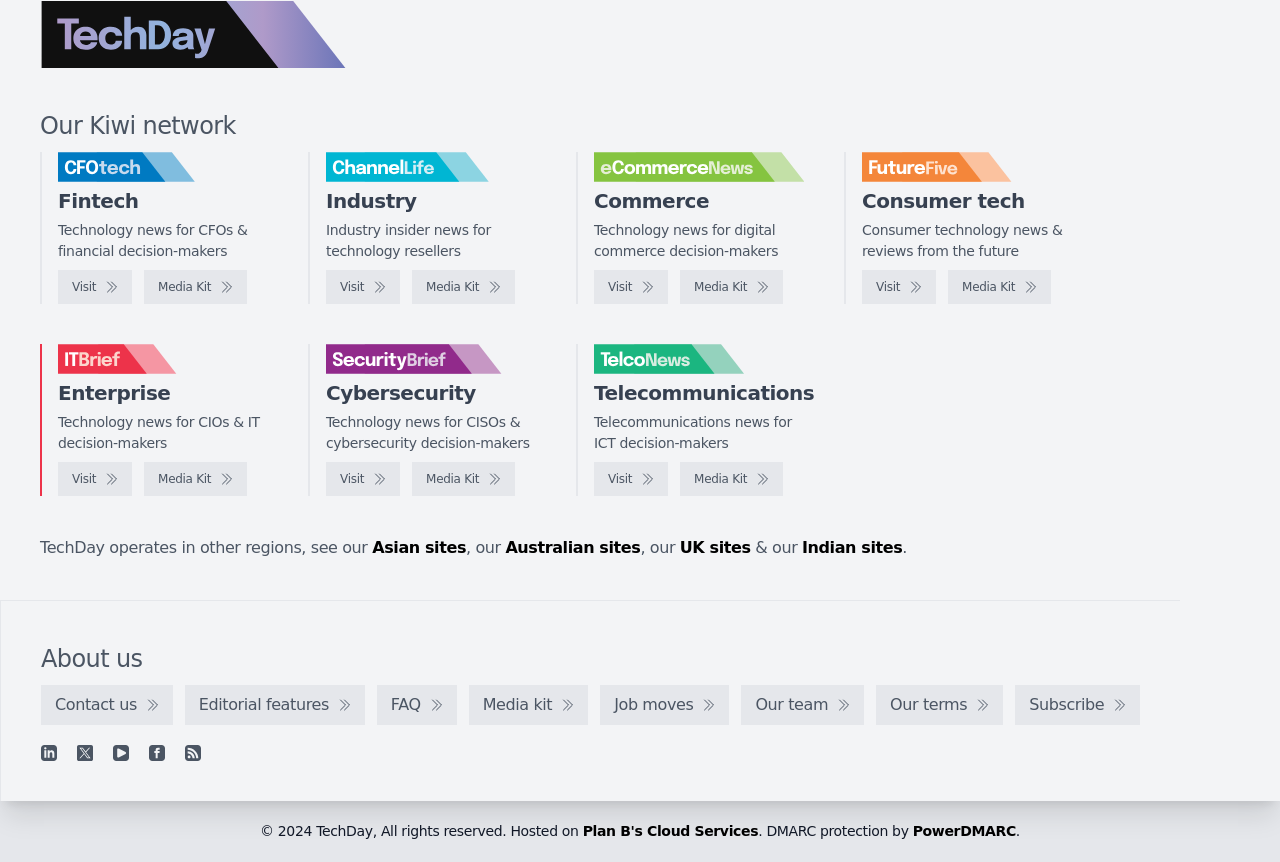Give a short answer to this question using one word or a phrase:
How many logos are displayed on the webpage?

6